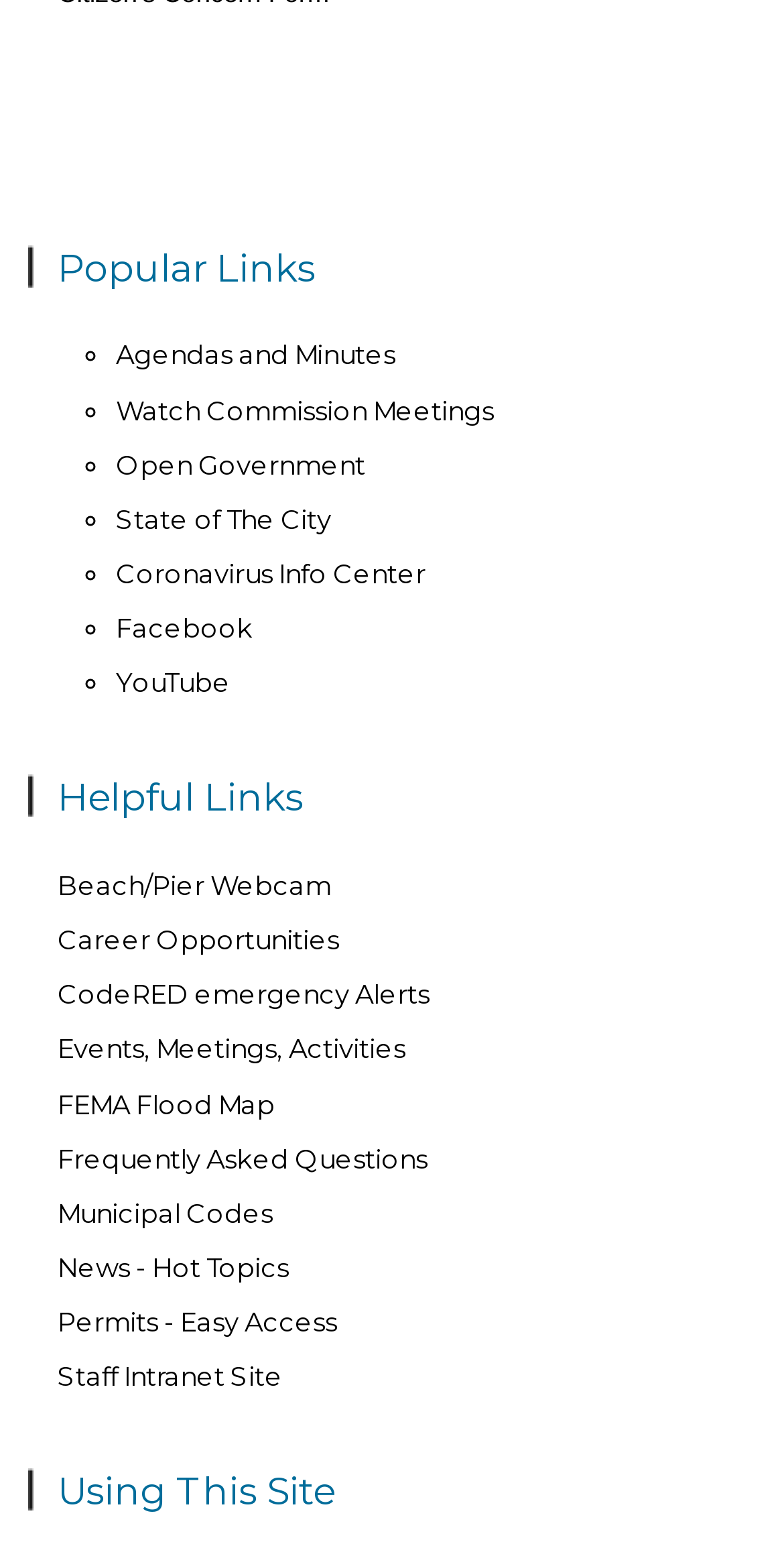Please give a concise answer to this question using a single word or phrase: 
What is the last link under Helpful Links?

Staff Intranet Site